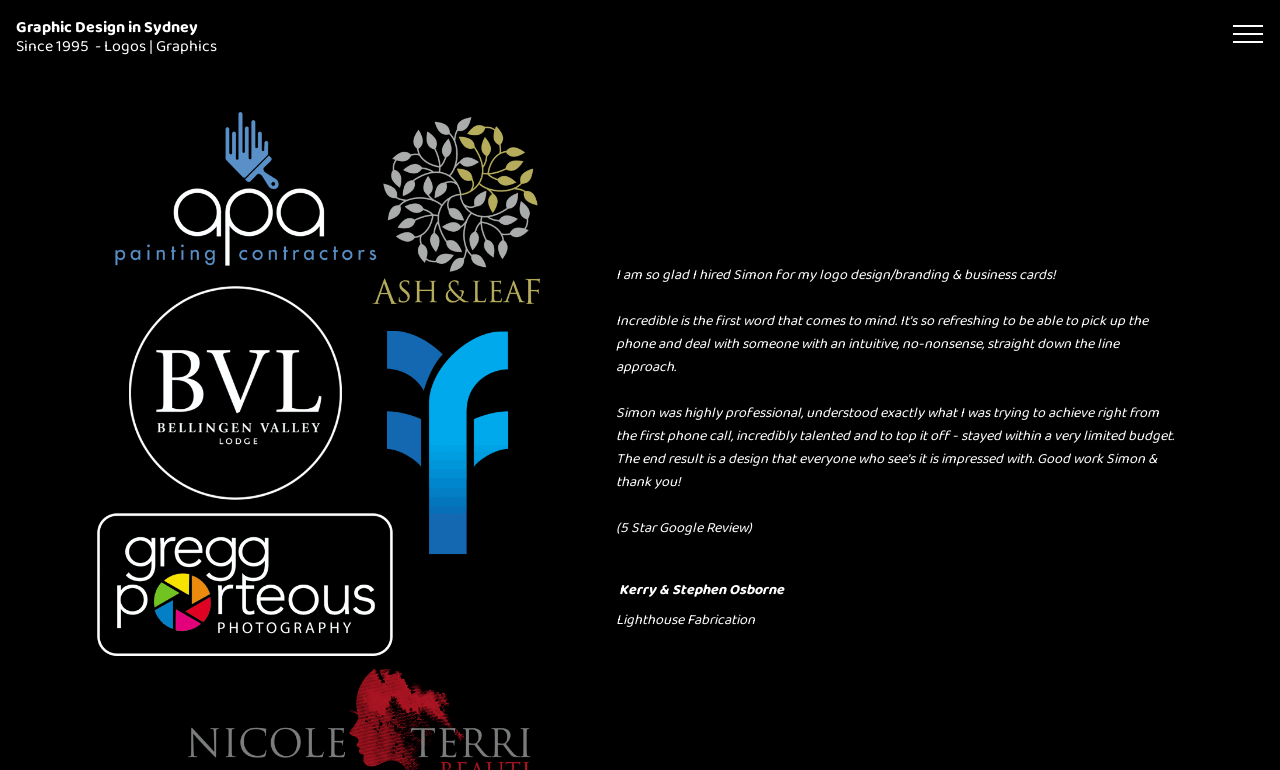What is the purpose of the button at the top right corner?
Using the details from the image, give an elaborate explanation to answer the question.

The button at the top right corner has a bounding box coordinate of [0.963, 0.031, 0.988, 0.055] and is labeled as 'Toggle navigation', indicating that it is used to expand or collapse the navigation menu.